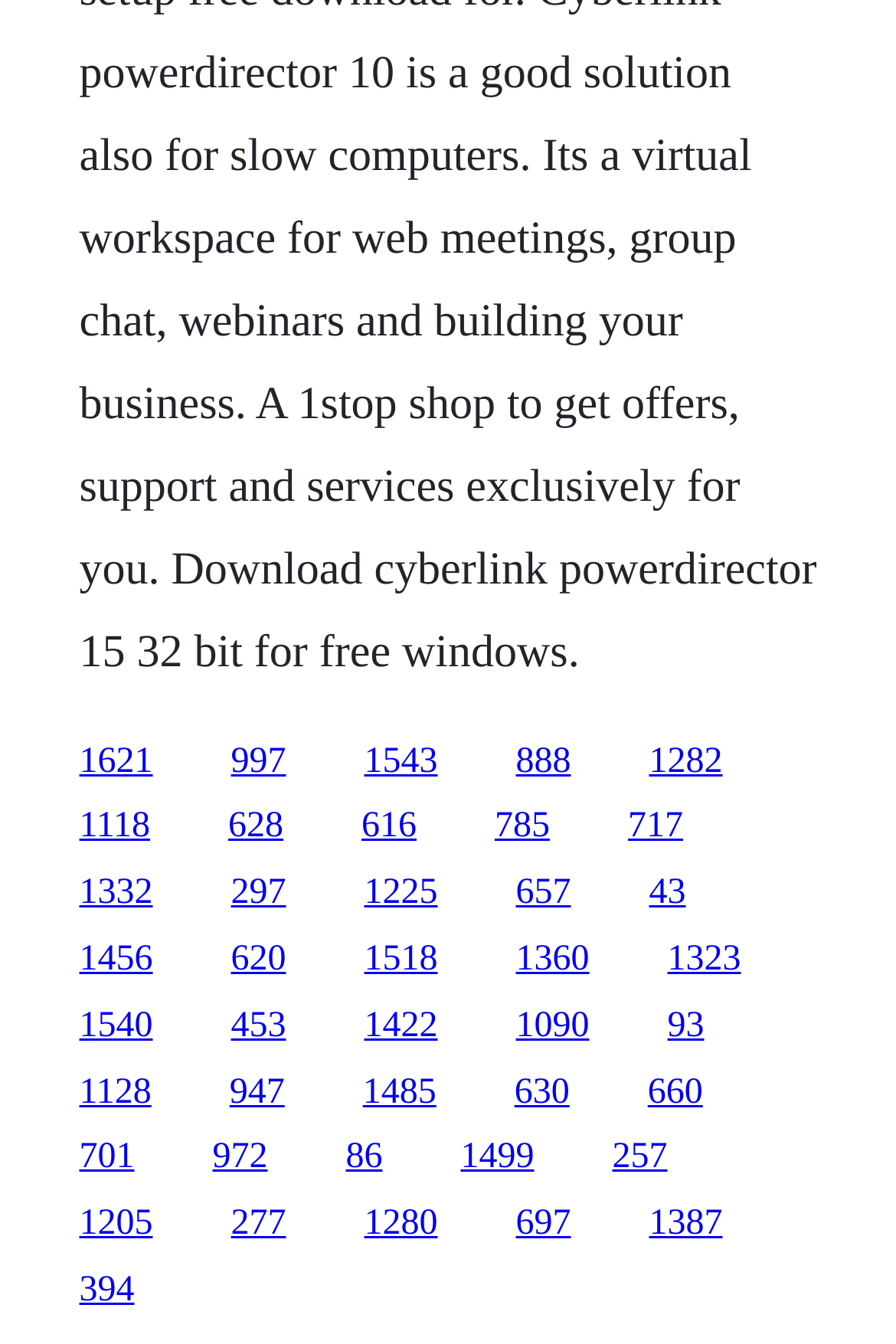Specify the bounding box coordinates of the area to click in order to follow the given instruction: "click the ninth link."

[0.576, 0.601, 0.614, 0.63]